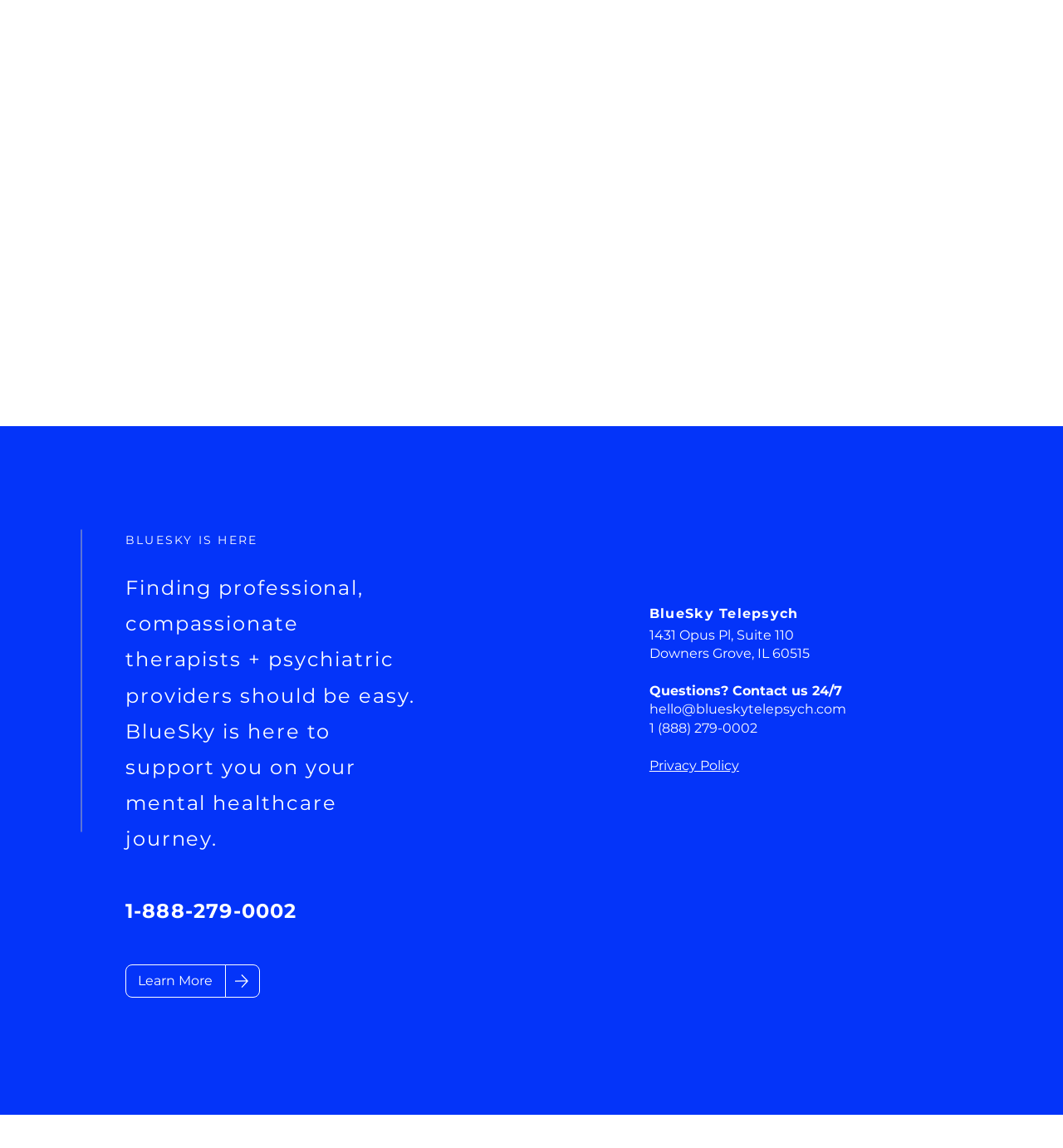How can I learn more about BlueSky?
Using the visual information from the image, give a one-word or short-phrase answer.

Click the 'Learn More' link